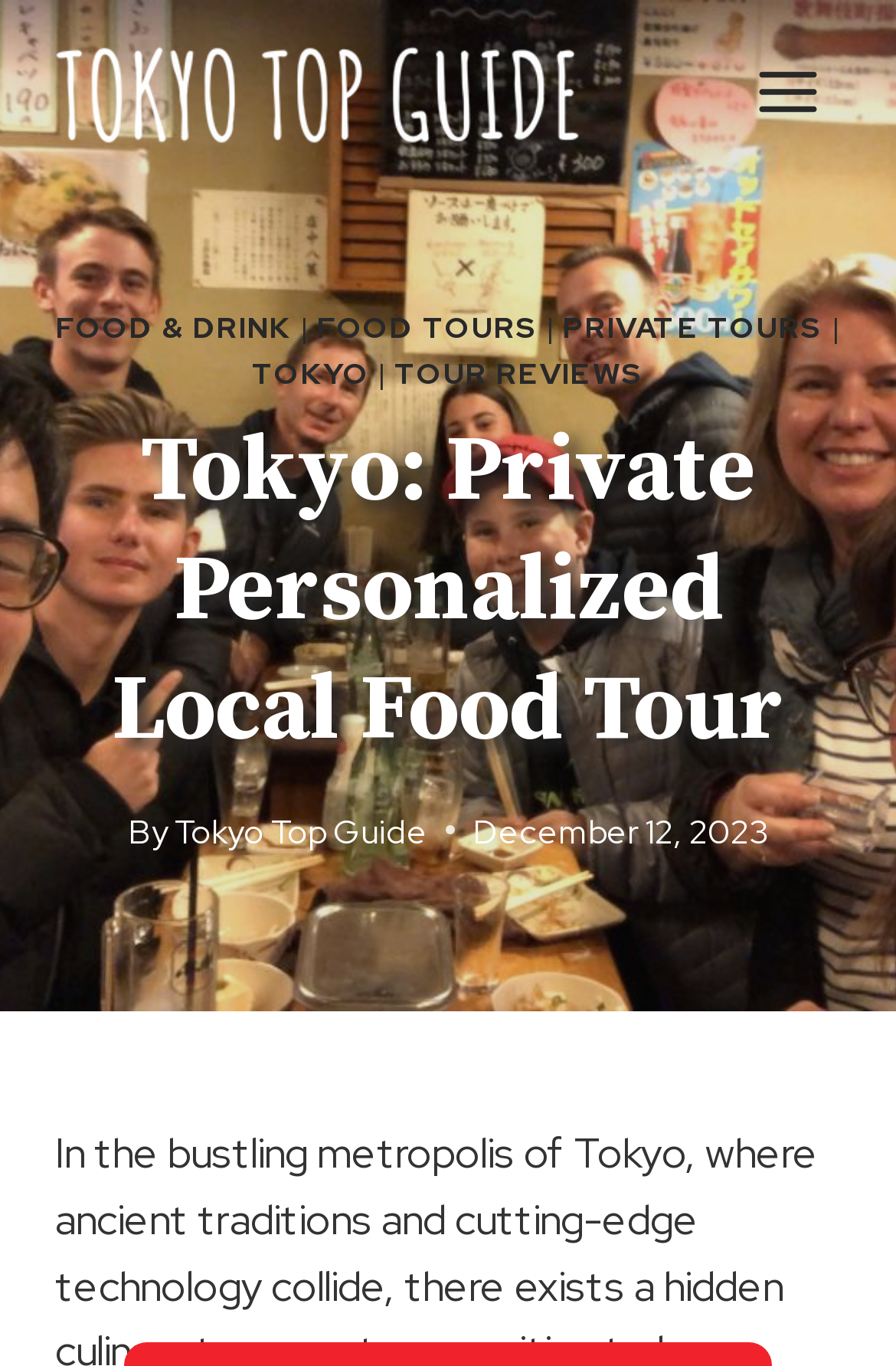Illustrate the webpage thoroughly, mentioning all important details.

The webpage is about a personalized food tour in Tokyo, as indicated by the title "Tokyo: Private Personalized Local Food Tour". At the top left corner, there is a logo of "Tokyo Top Guide" which is also a clickable link. Next to the logo, there is a button to open a menu. On the top right corner, there is a navigation menu with links to "FOOD & DRINK", "FOOD TOURS", "PRIVATE TOURS", and "TOUR REVIEWS", separated by vertical lines.

Below the navigation menu, there is a large heading that repeats the title of the webpage. Underneath the heading, there is a text "By Tokyo Top Guide" with a link to "Tokyo Top Guide". On the right side of this text, there is a time element showing the date "December 12, 2023".

The overall layout of the webpage is organized, with clear headings and concise text. The use of links and buttons suggests that the webpage is interactive, allowing users to explore different sections and book a tour.